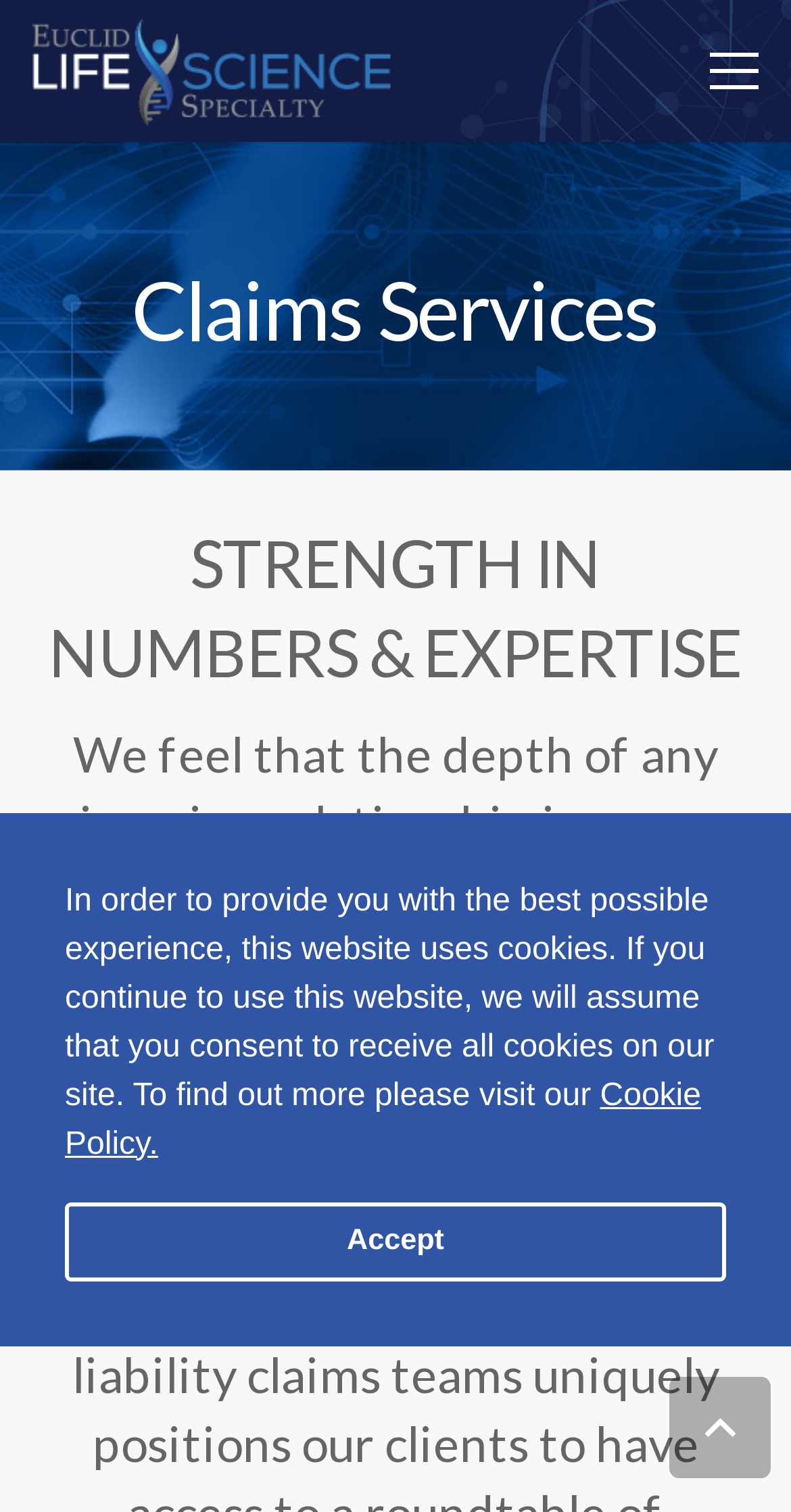What is the purpose of the cookie message?
Examine the screenshot and reply with a single word or phrase.

To inform about cookie usage